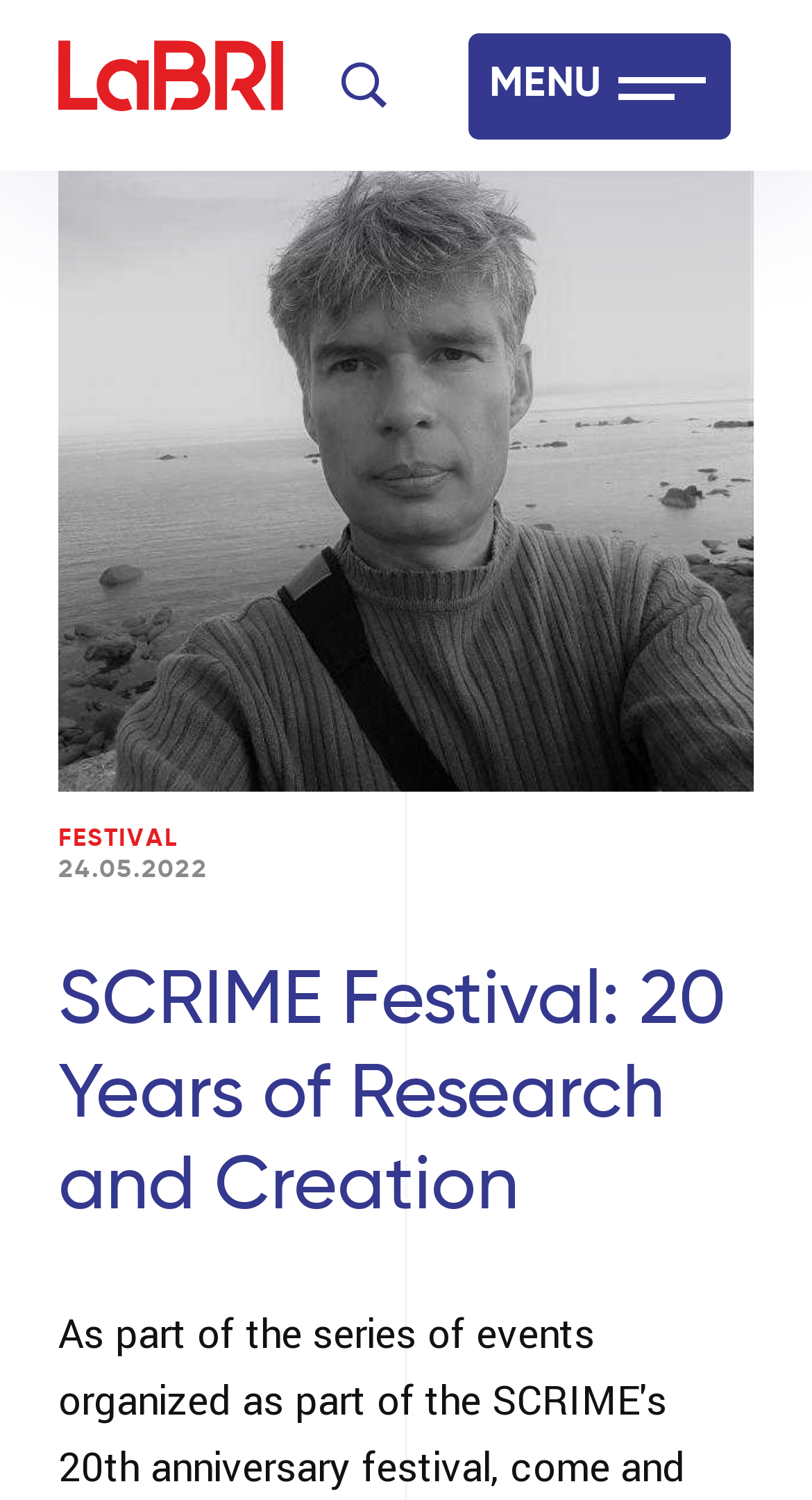What is the name of the festival?
Use the information from the screenshot to give a comprehensive response to the question.

The name of the festival can be found in the heading element which says 'SCRIME Festival: 20 Years of Research and Creation'.